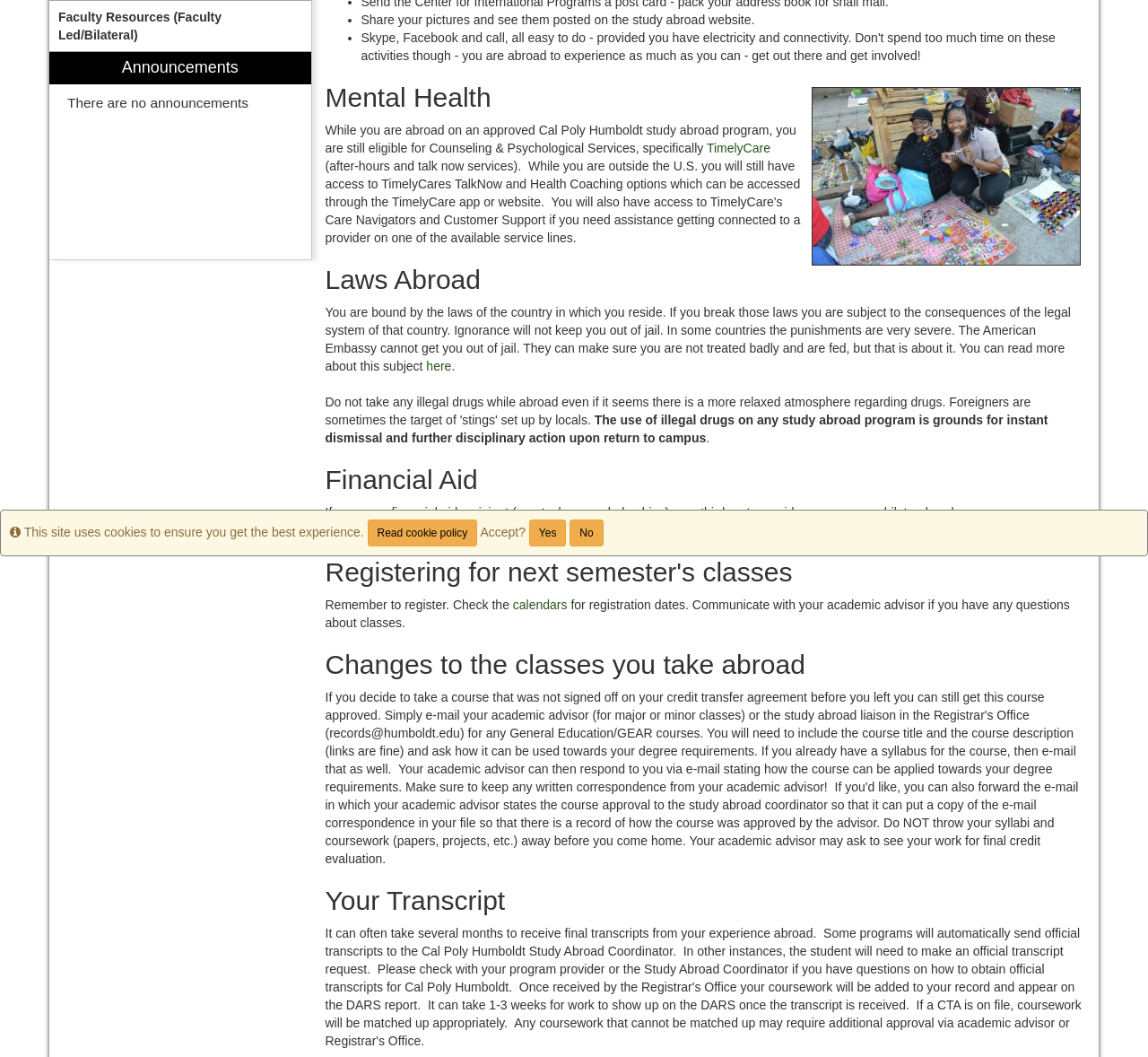For the following element description, predict the bounding box coordinates in the format (top-left x, top-left y, bottom-right x, bottom-right y). All values should be floating point numbers between 0 and 1. Description: Read cookie policy

[0.32, 0.492, 0.416, 0.517]